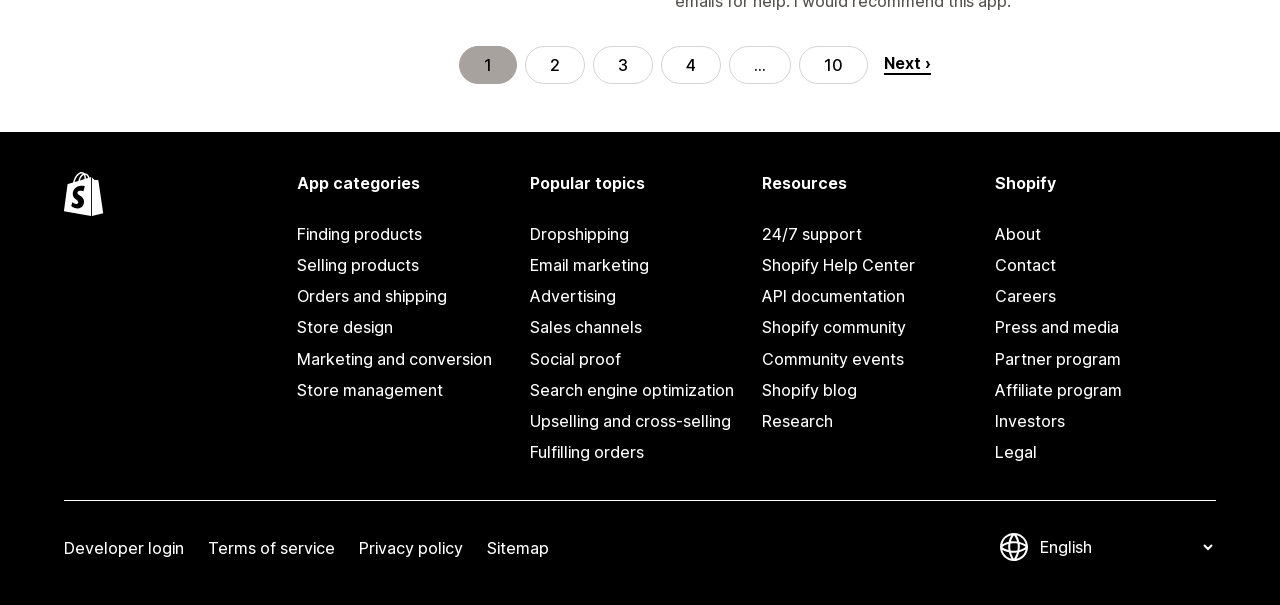Specify the bounding box coordinates for the region that must be clicked to perform the given instruction: "Get help from 24/7 support".

[0.596, 0.362, 0.768, 0.413]